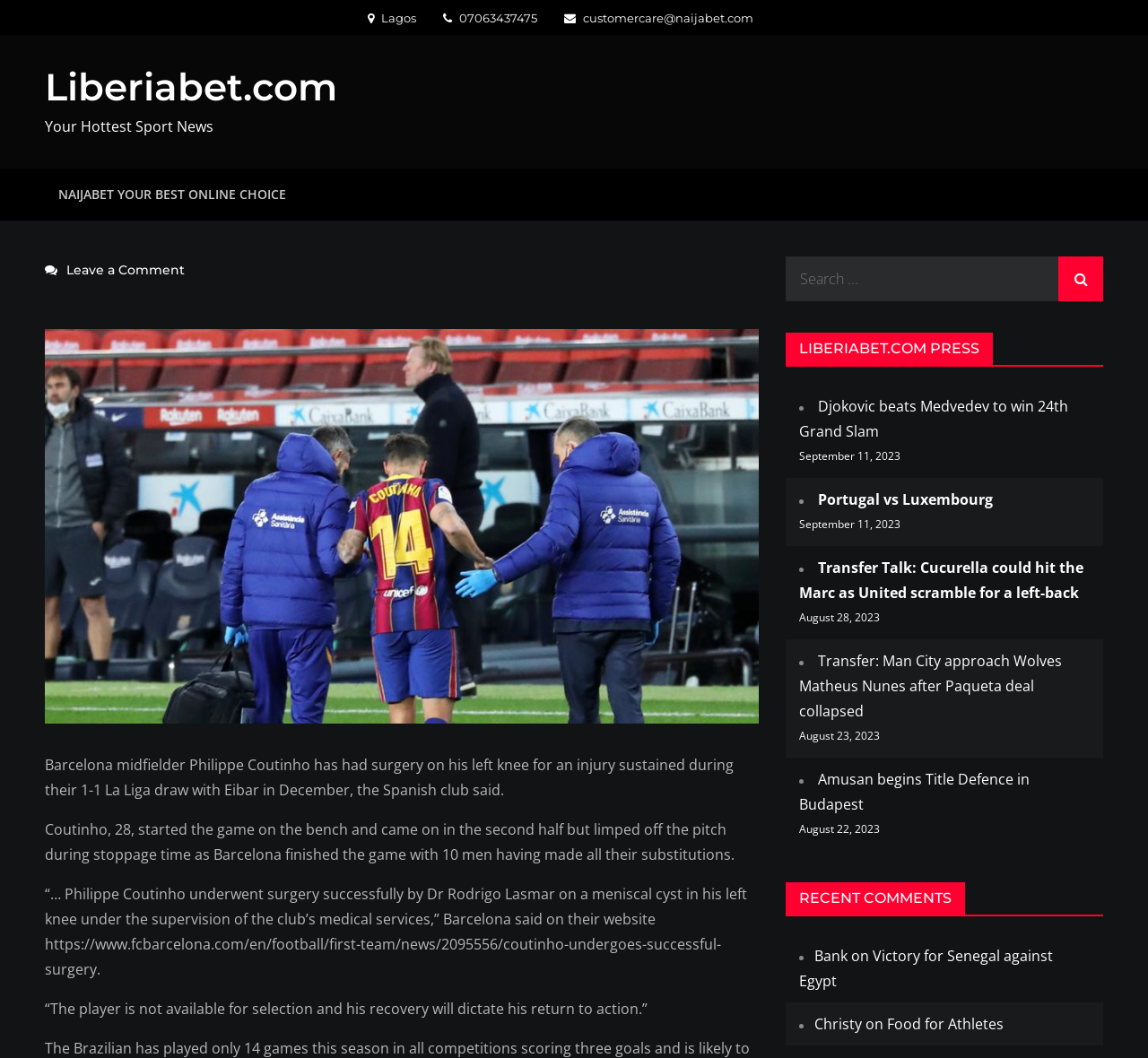Provide the bounding box coordinates of the HTML element this sentence describes: "NAIJABET YOUR BEST ONLINE CHOICE".

[0.039, 0.16, 0.261, 0.209]